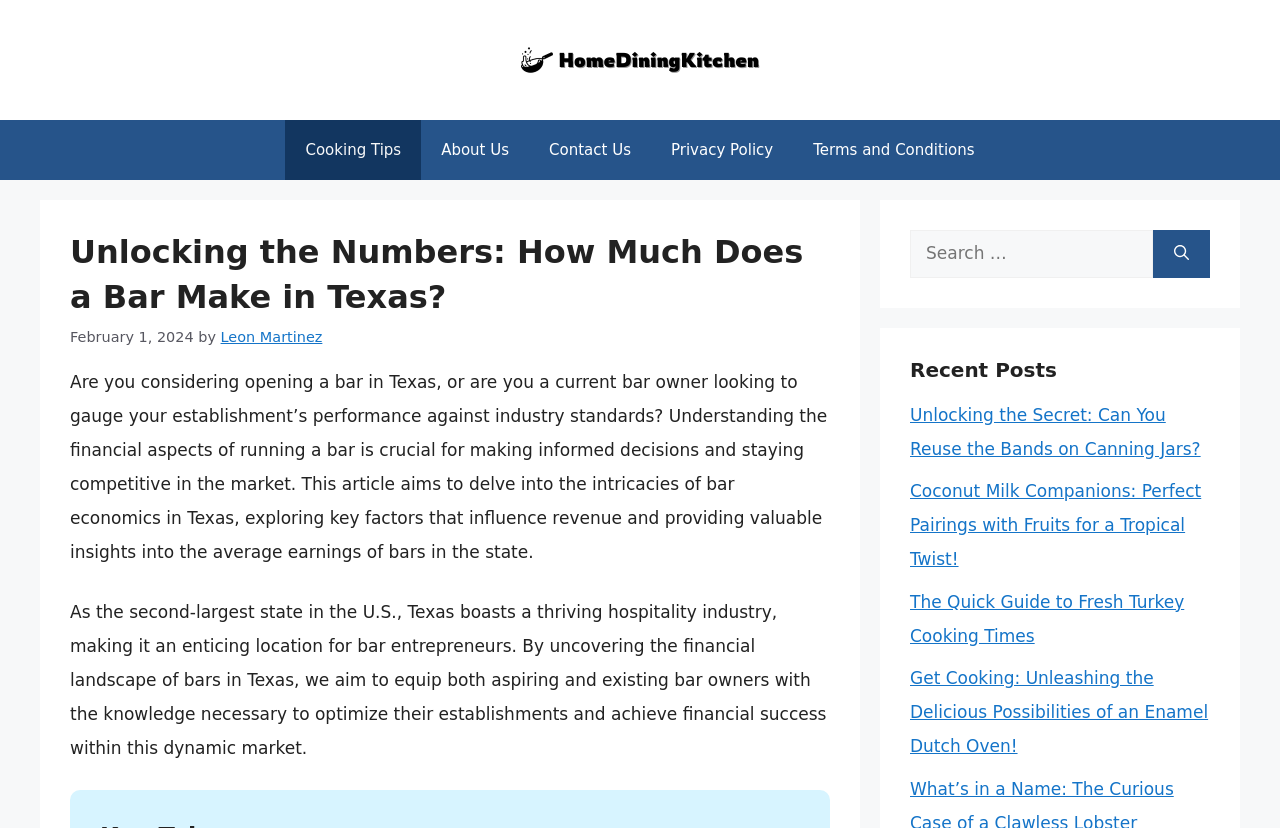Summarize the webpage in an elaborate manner.

The webpage appears to be a blog or article page focused on the topic of bars and restaurants in Texas. At the top, there is a banner with a site logo and a navigation menu with links to various sections of the website, including "Cooking Tips", "About Us", "Contact Us", "Privacy Policy", and "Terms and Conditions".

Below the navigation menu, there is a header section with a title "Unlocking the Numbers: How Much Does a Bar Make in Texas?" and a timestamp "February 1, 2024" by author "Leon Martinez". The title is followed by a brief introduction to the article, which discusses the importance of understanding the financial aspects of running a bar in Texas.

The main content of the article is divided into two paragraphs, which provide an overview of the Texas hospitality industry and the aim of the article to explore the financial landscape of bars in Texas.

To the right of the main content, there is a complementary section with a search box and a button labeled "Search". Below the search box, there is a heading "Recent Posts" followed by a list of four links to other articles on the website, including "Unlocking the Secret: Can You Reuse the Bands on Canning Jars?", "Coconut Milk Companions: Perfect Pairings with Fruits for a Tropical Twist!", "The Quick Guide to Fresh Turkey Cooking Times", and "Get Cooking: Unleashing the Delicious Possibilities of an Enamel Dutch Oven!".